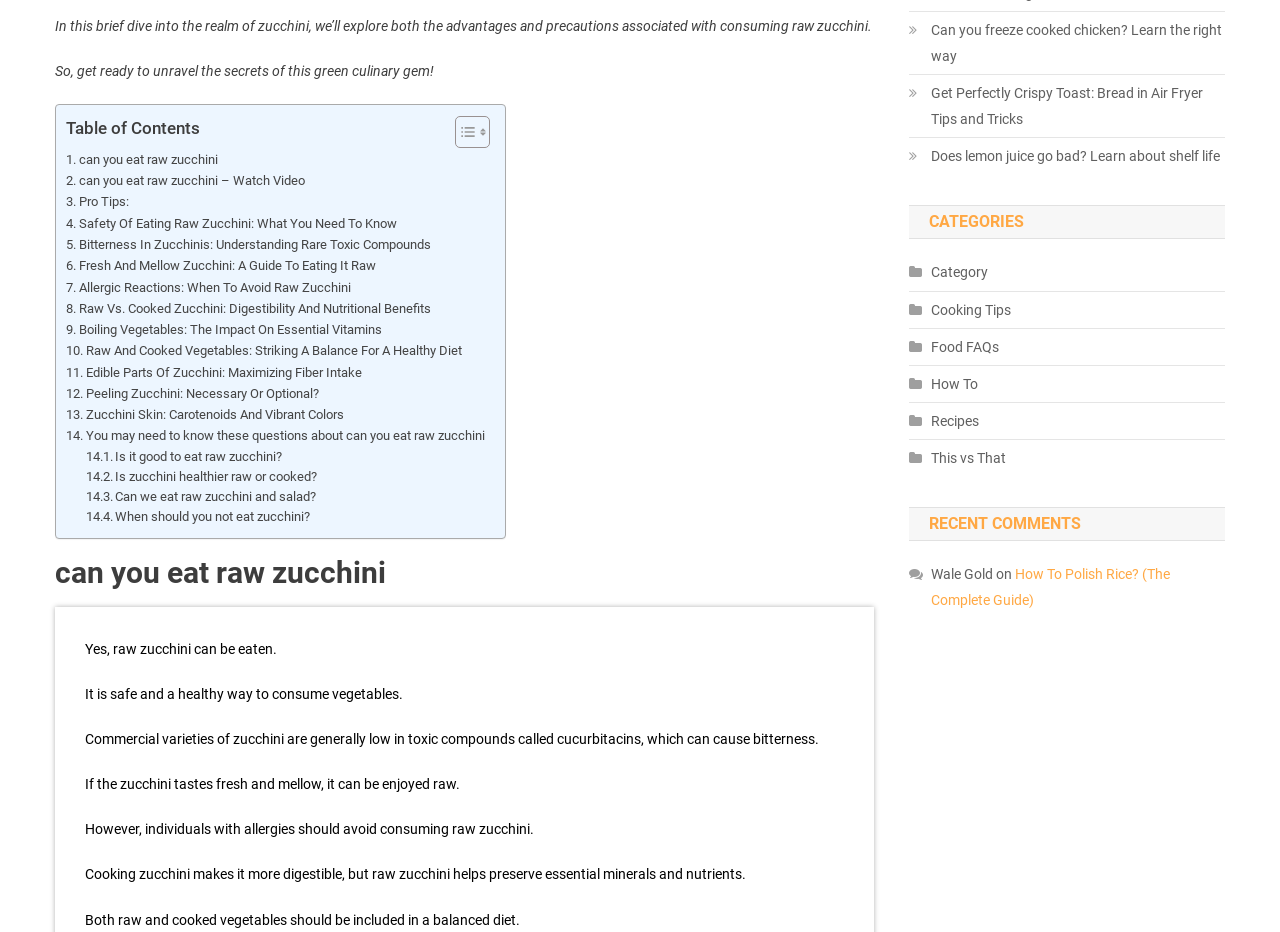Pinpoint the bounding box coordinates of the element that must be clicked to accomplish the following instruction: "Learn about Safety Of Eating Raw Zucchini". The coordinates should be in the format of four float numbers between 0 and 1, i.e., [left, top, right, bottom].

[0.052, 0.228, 0.31, 0.251]